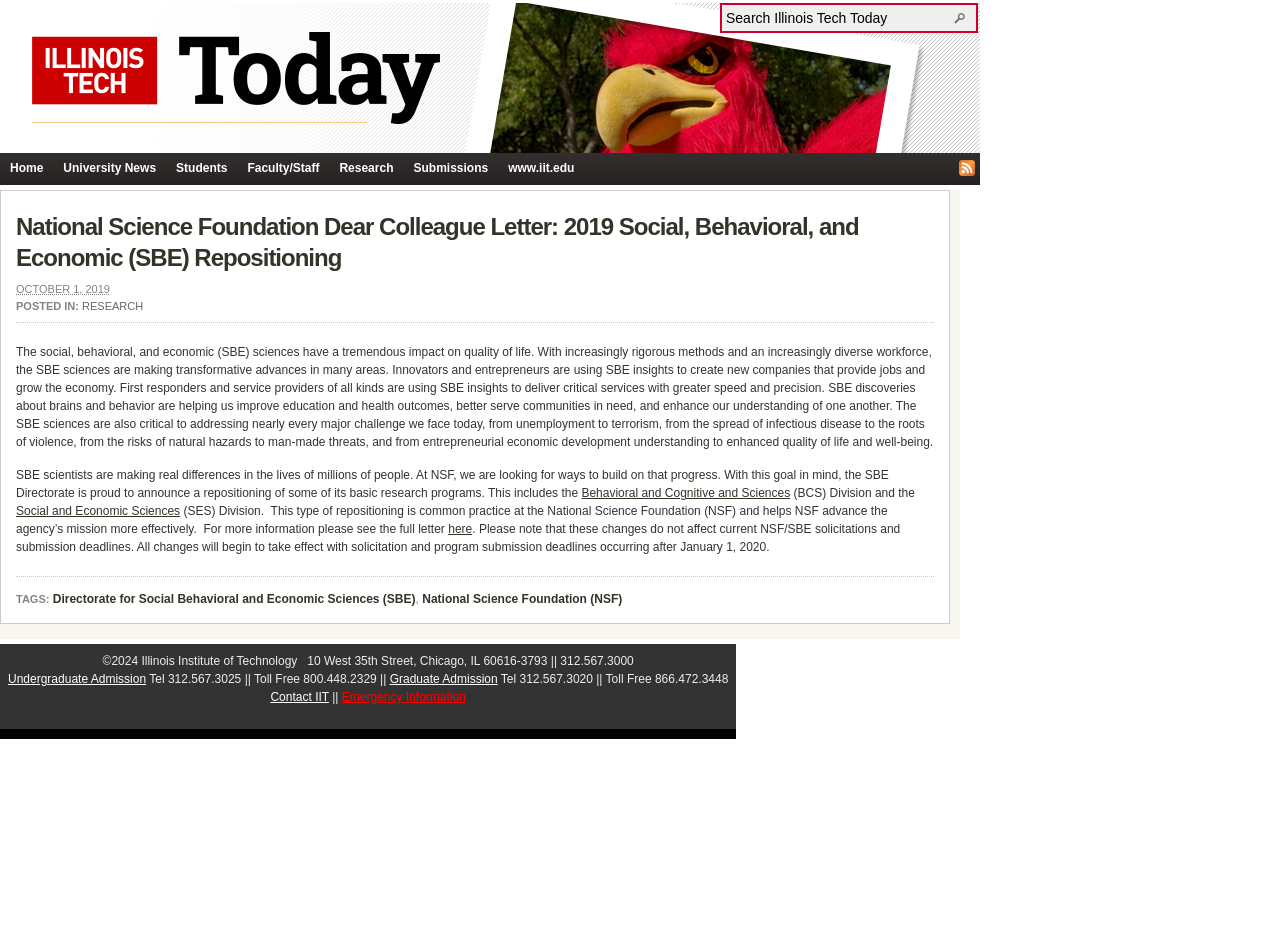Identify the bounding box coordinates for the region to click in order to carry out this instruction: "Read the National Science Foundation Dear Colleague Letter". Provide the coordinates using four float numbers between 0 and 1, formatted as [left, top, right, bottom].

[0.012, 0.222, 0.73, 0.287]